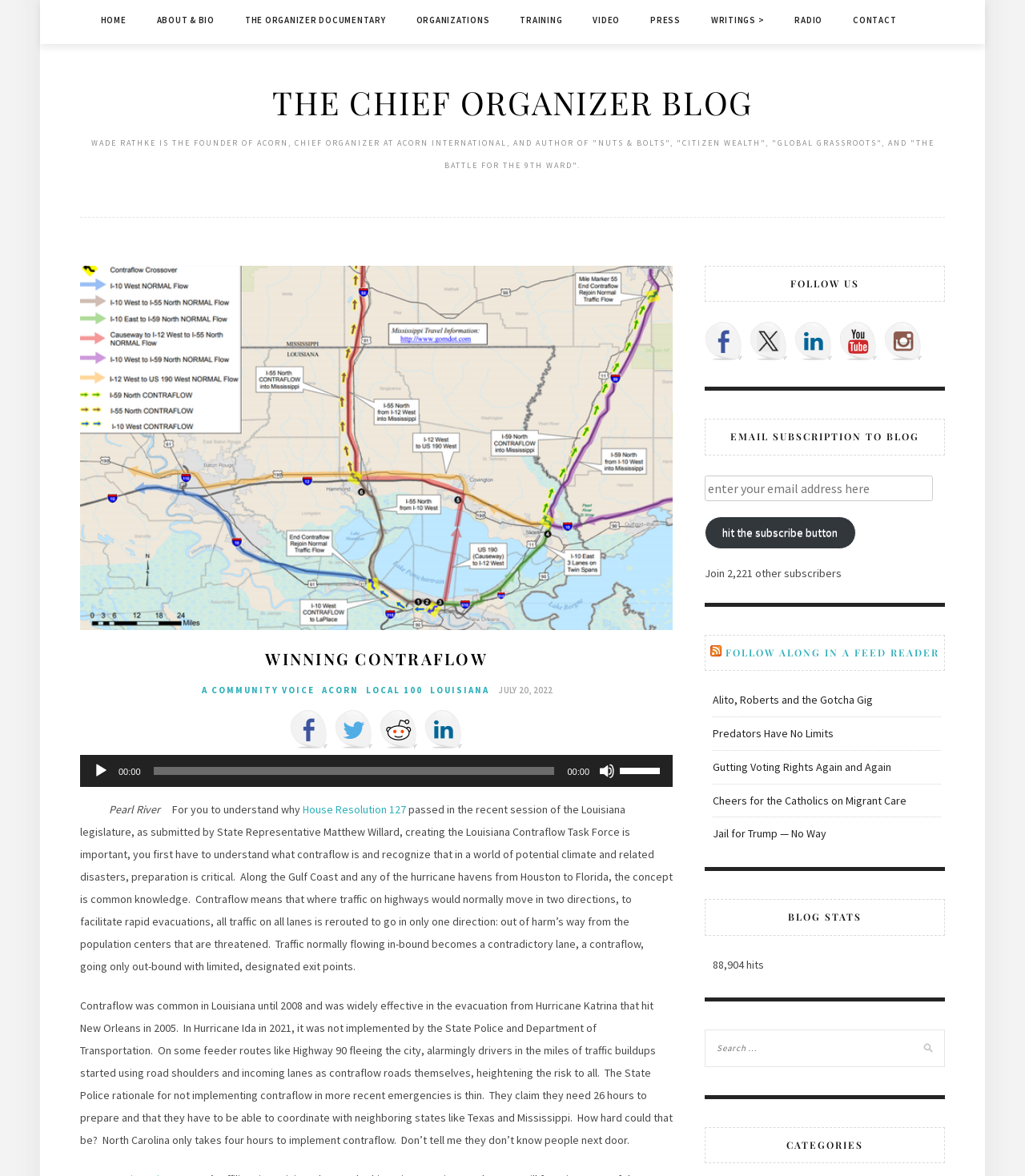Can you specify the bounding box coordinates of the area that needs to be clicked to fulfill the following instruction: "Search for a topic"?

[0.688, 0.876, 0.922, 0.907]